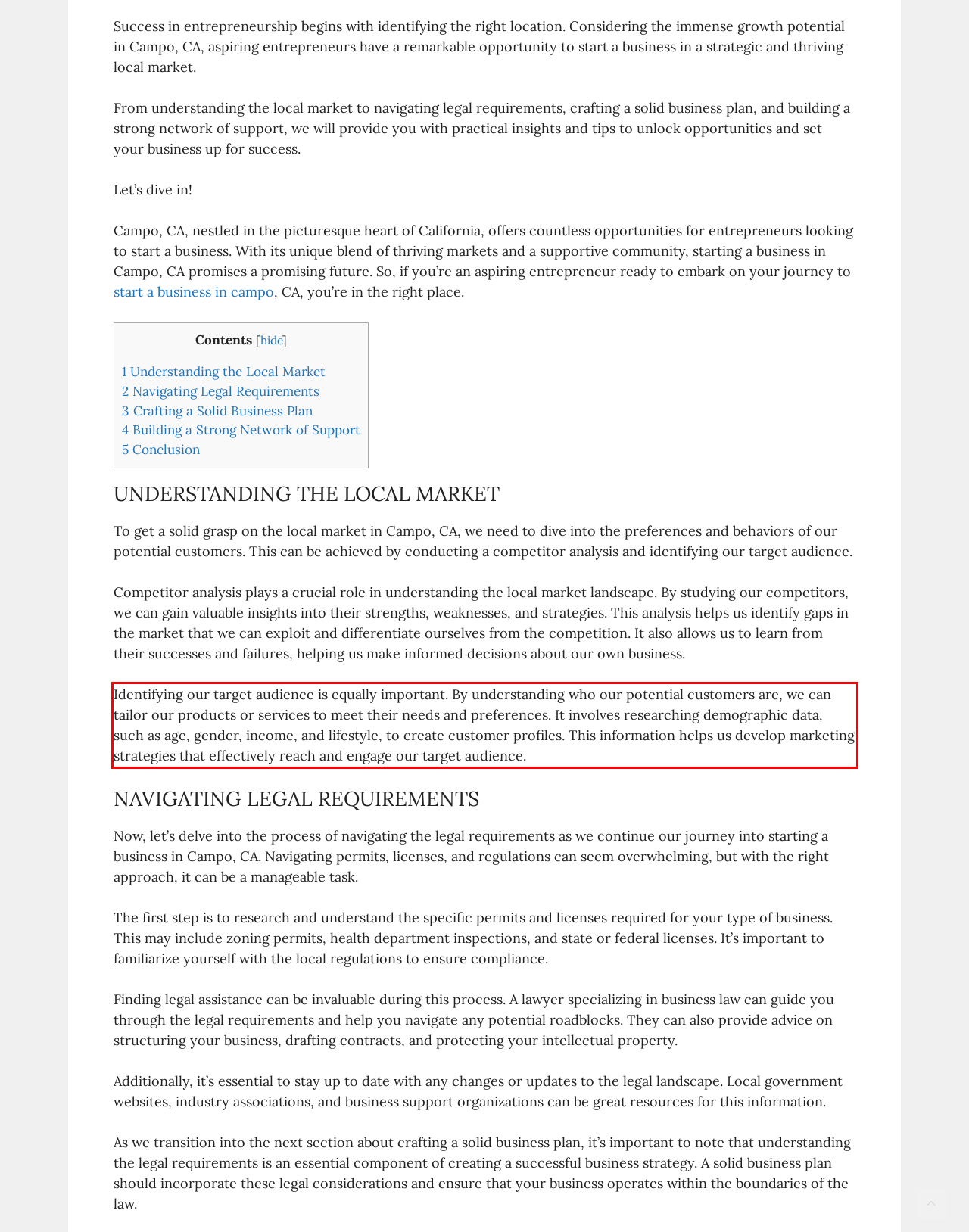Using the provided screenshot of a webpage, recognize and generate the text found within the red rectangle bounding box.

Identifying our target audience is equally important. By understanding who our potential customers are, we can tailor our products or services to meet their needs and preferences. It involves researching demographic data, such as age, gender, income, and lifestyle, to create customer profiles. This information helps us develop marketing strategies that effectively reach and engage our target audience.